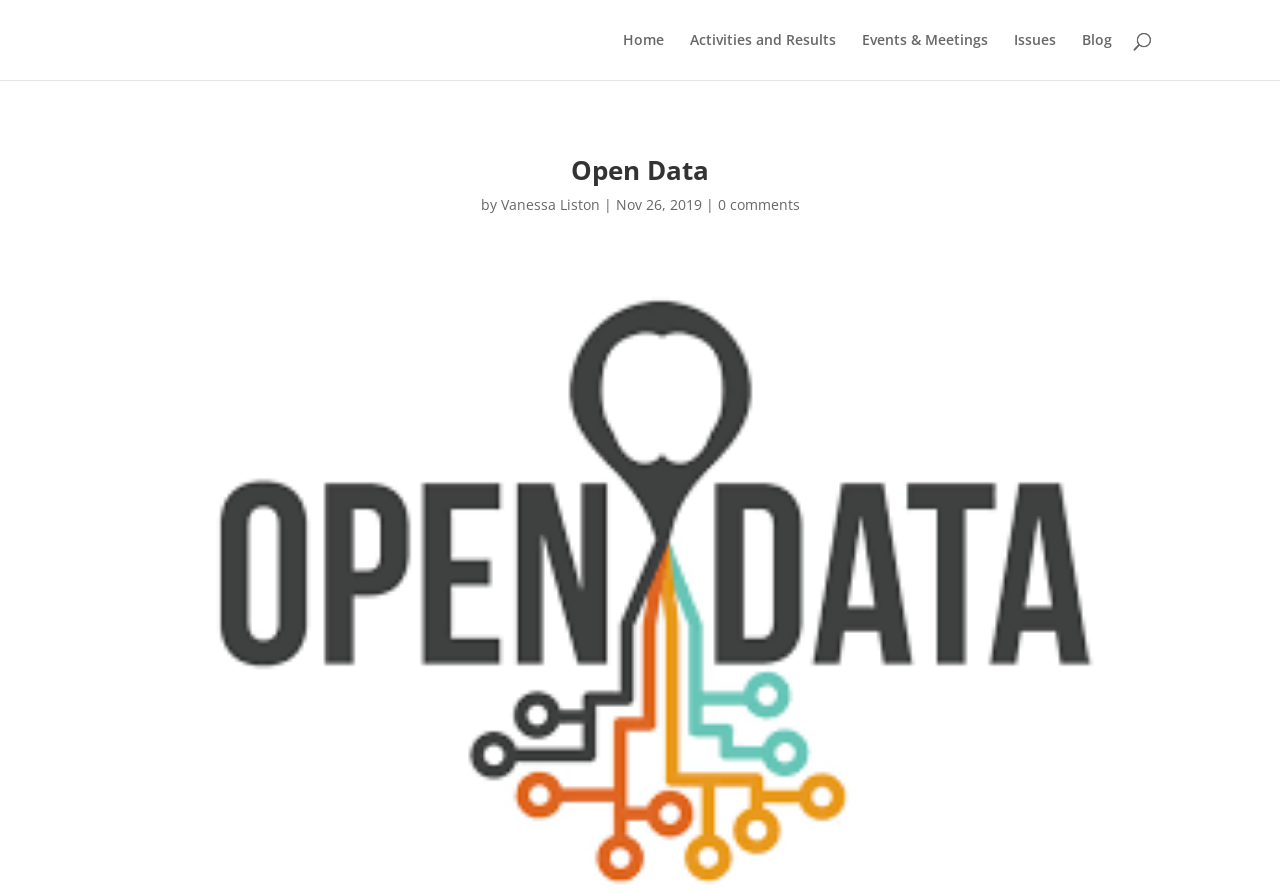Bounding box coordinates are specified in the format (top-left x, top-left y, bottom-right x, bottom-right y). All values are floating point numbers bounded between 0 and 1. Please provide the bounding box coordinate of the region this sentence describes: Activities and Results

[0.539, 0.037, 0.653, 0.09]